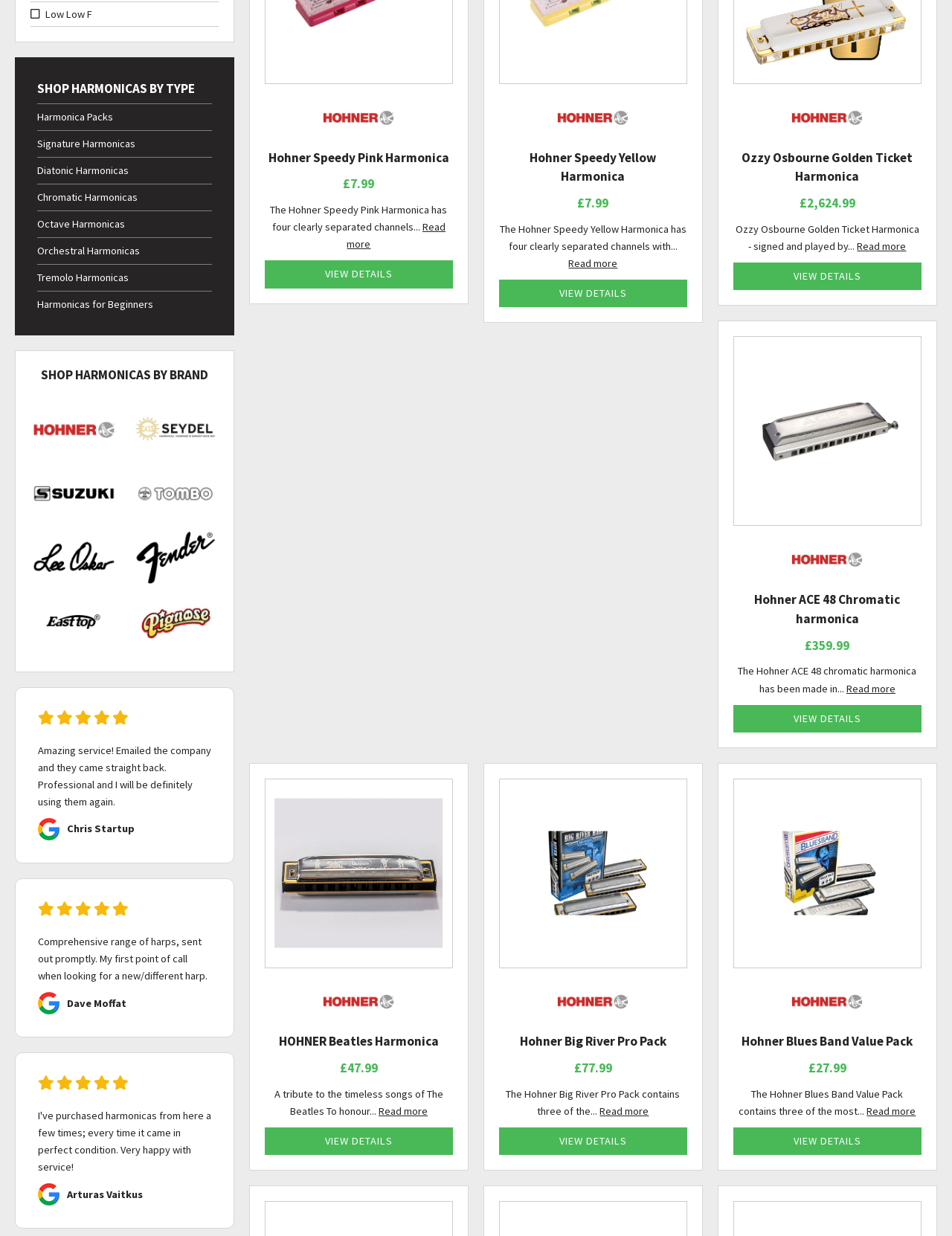Locate and provide the bounding box coordinates for the HTML element that matches this description: "Harmonicas for Beginners".

[0.039, 0.235, 0.223, 0.253]